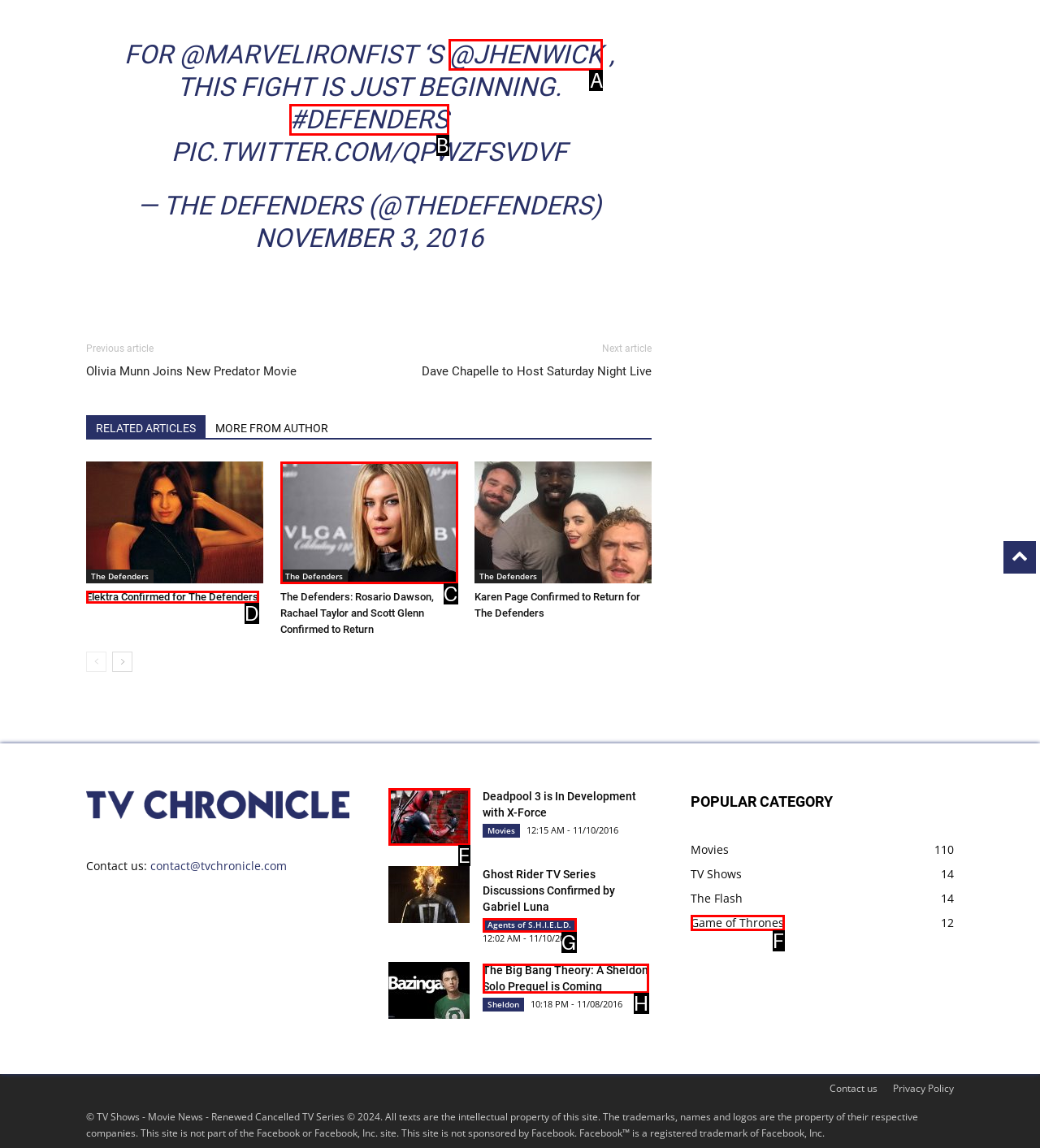Choose the option that best matches the description: Agents of S.H.I.E.L.D.
Indicate the letter of the matching option directly.

G